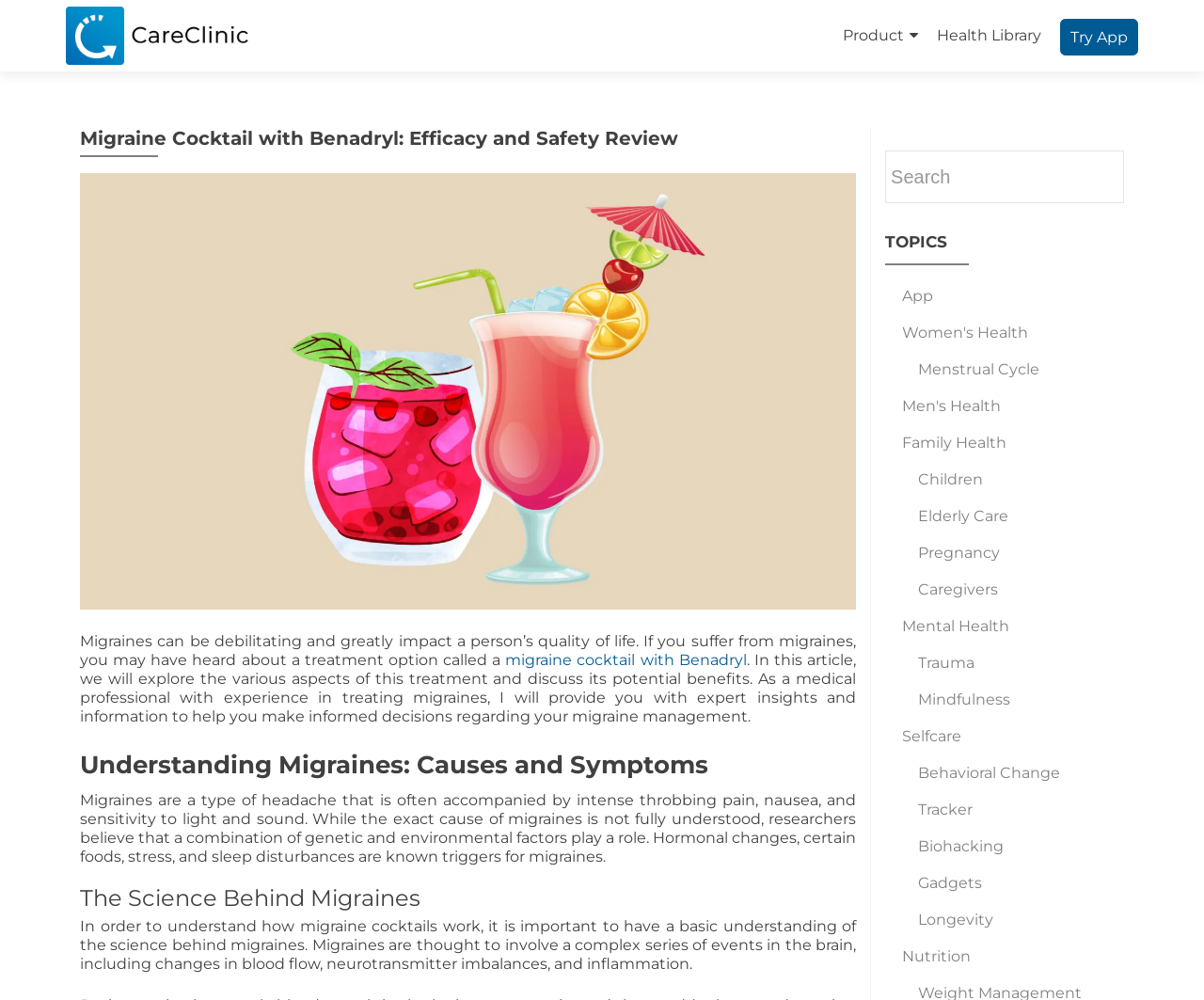Given the element description Tracker, predict the bounding box coordinates for the UI element in the webpage screenshot. The format should be (top-left x, top-left y, bottom-right x, bottom-right y), and the values should be between 0 and 1.

[0.762, 0.801, 0.808, 0.818]